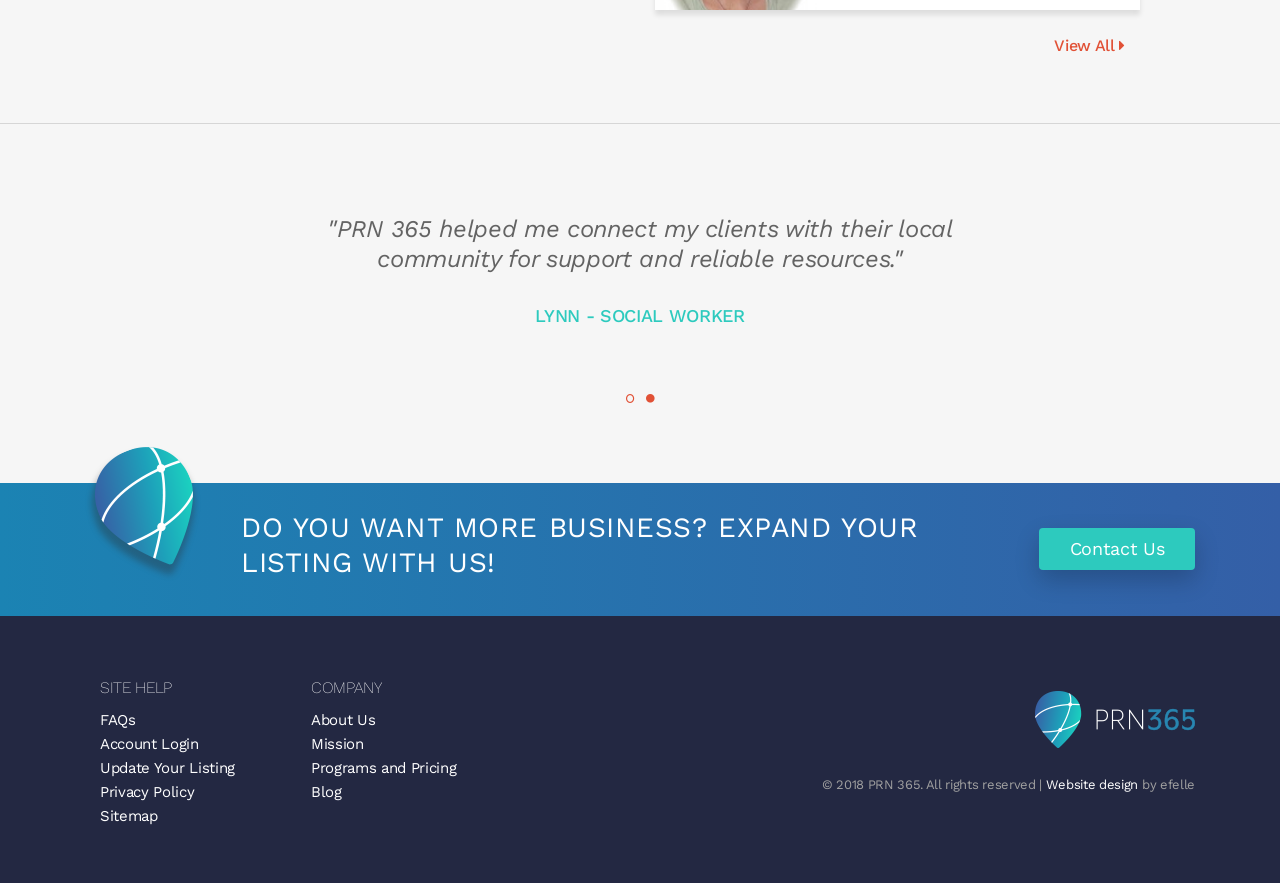Please determine the bounding box coordinates of the clickable area required to carry out the following instruction: "View all testimonials". The coordinates must be four float numbers between 0 and 1, represented as [left, top, right, bottom].

[0.824, 0.041, 0.879, 0.062]